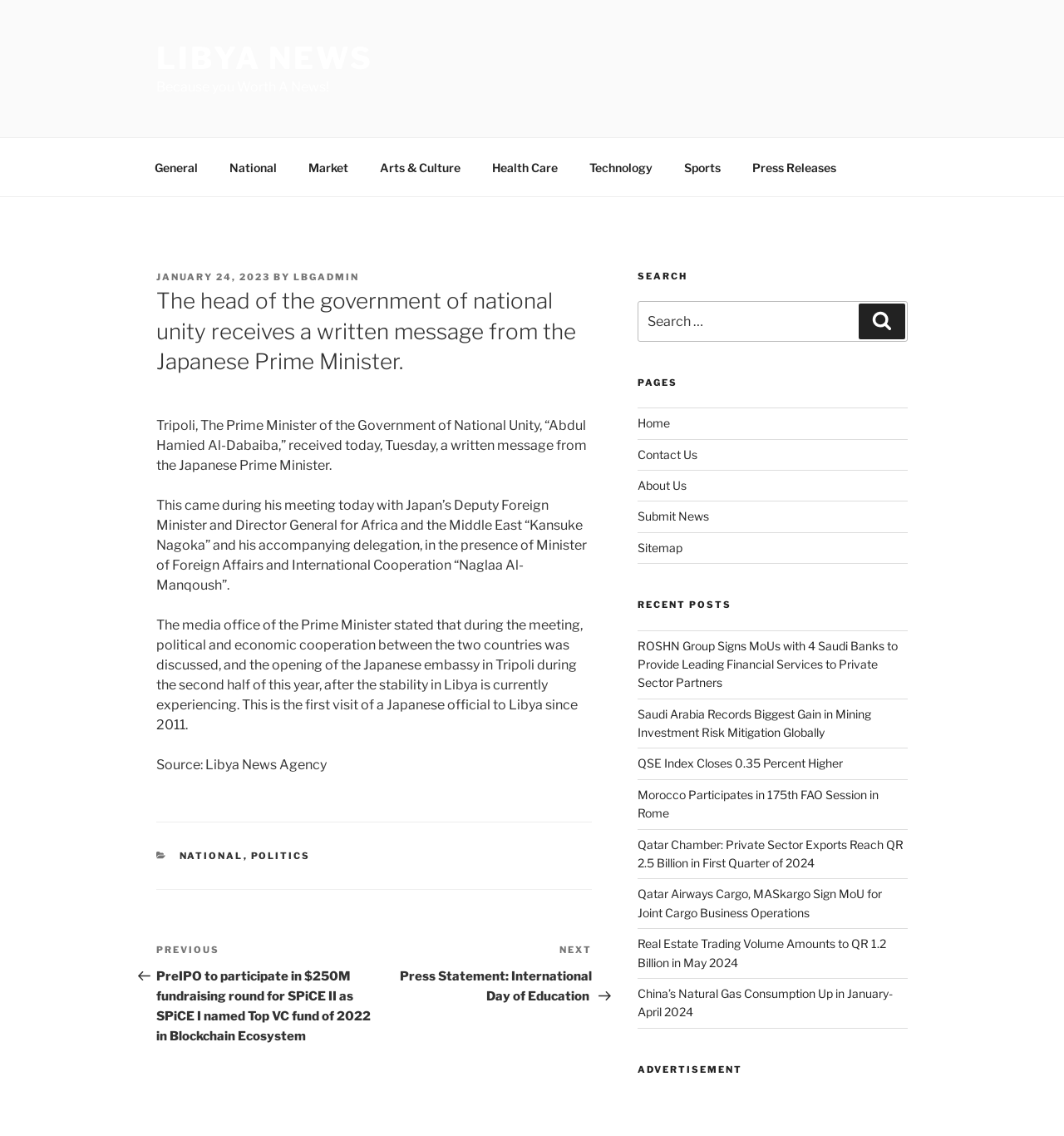Identify the bounding box coordinates necessary to click and complete the given instruction: "Click on the 'NATIONAL' category".

[0.168, 0.748, 0.229, 0.758]